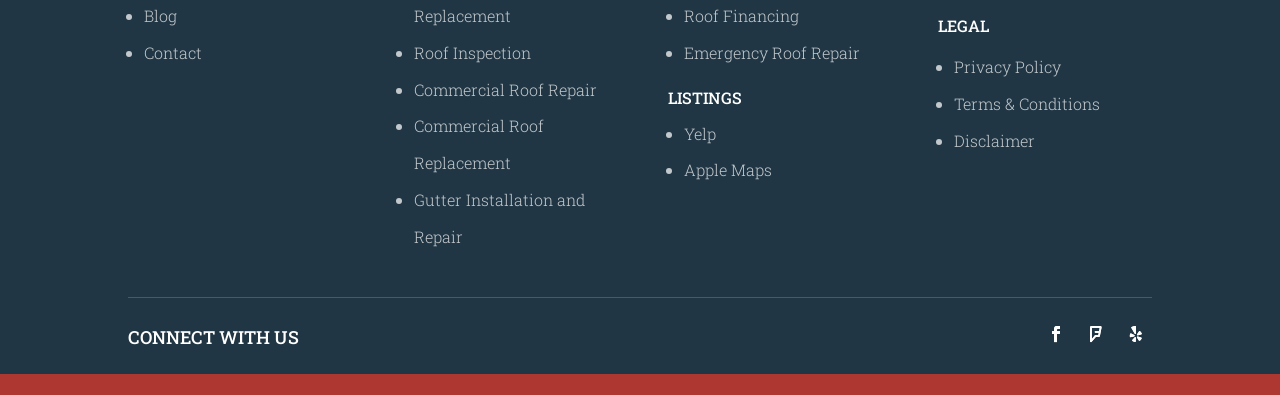What legal documents are provided by the company?
Using the visual information, respond with a single word or phrase.

Privacy Policy, Terms & Conditions